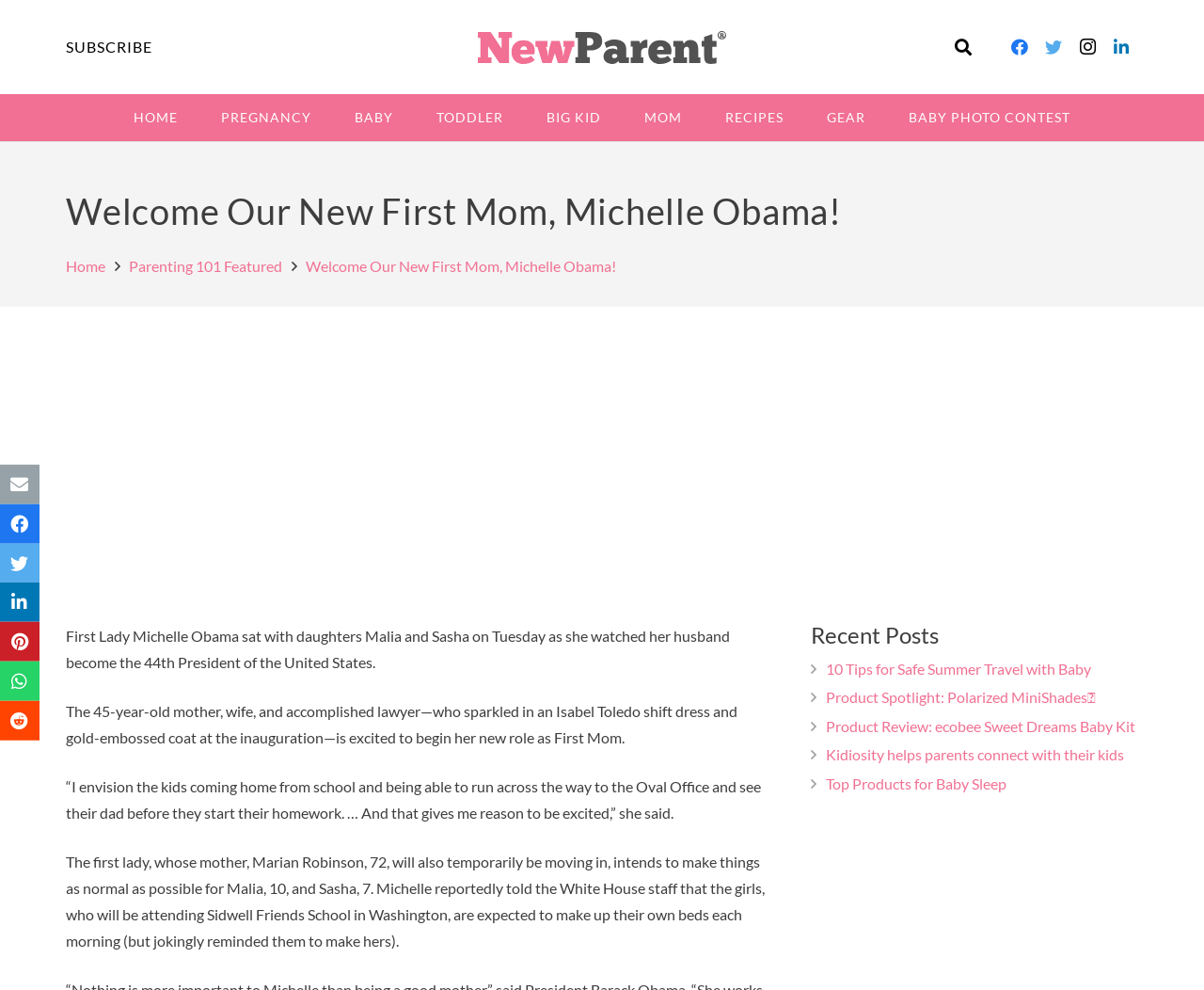How old are Michelle Obama's daughters?
Please provide a single word or phrase based on the screenshot.

10 and 7